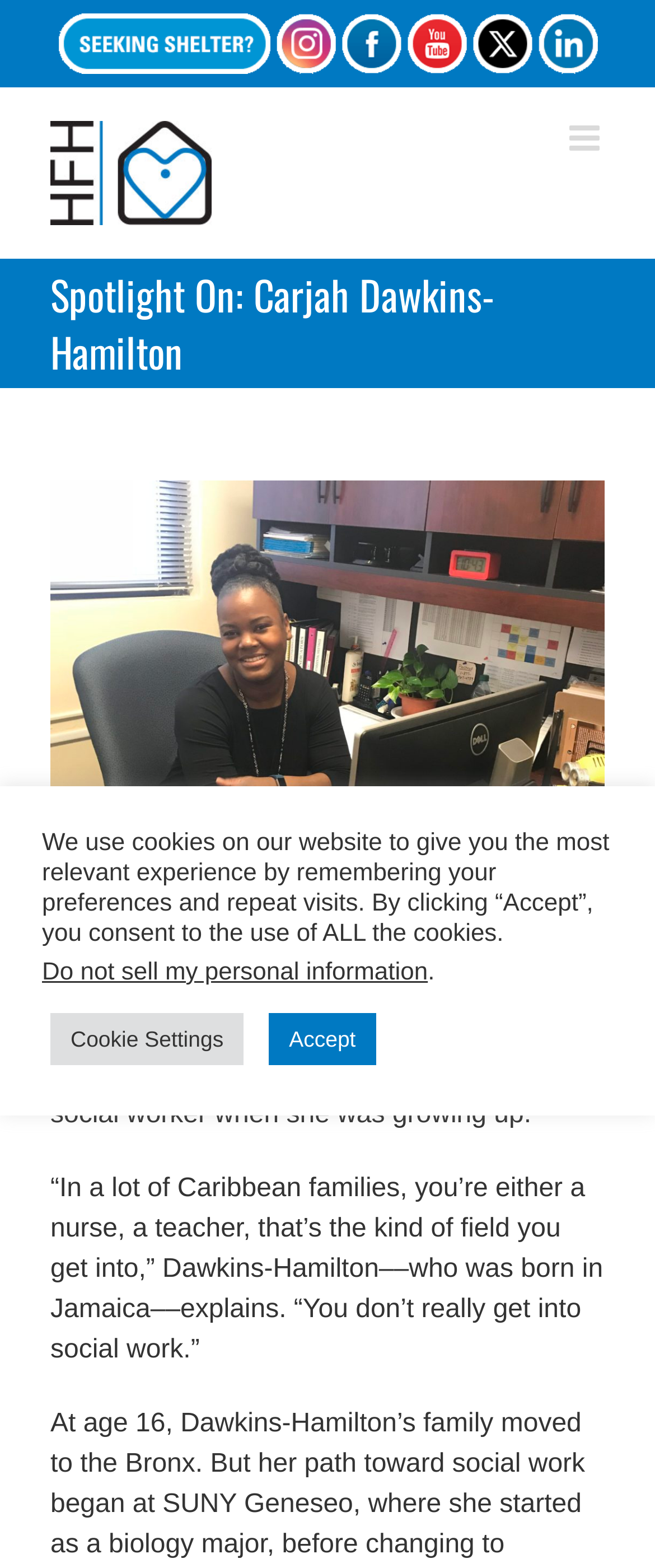Find the bounding box coordinates for the HTML element described as: "Go to Top". The coordinates should consist of four float values between 0 and 1, i.e., [left, top, right, bottom].

[0.695, 0.632, 0.808, 0.679]